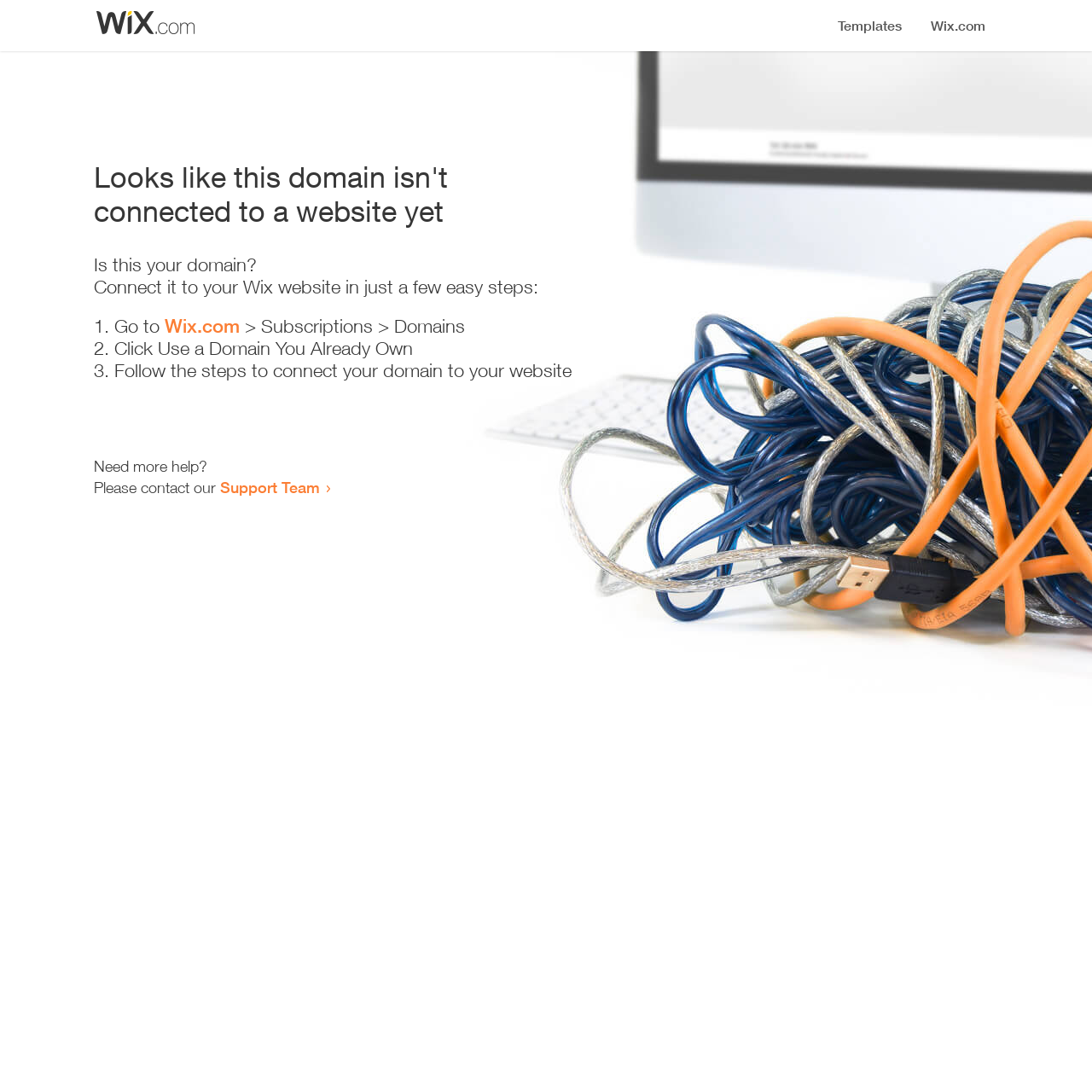Provide a brief response to the question using a single word or phrase: 
What should I do to connect my domain to my website?

Follow the steps